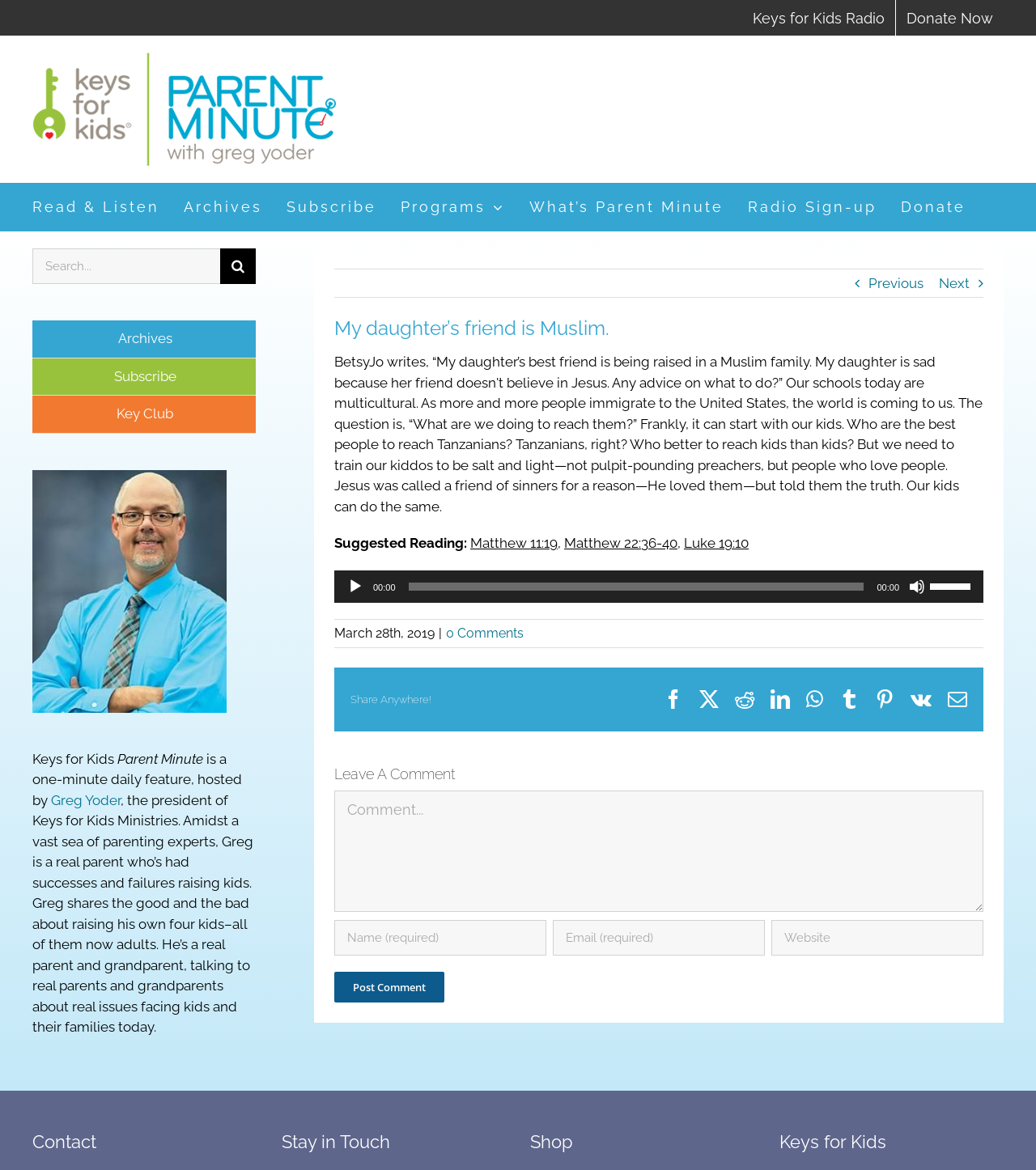Please answer the following question using a single word or phrase: 
What is the name of the radio program?

Parent Minute